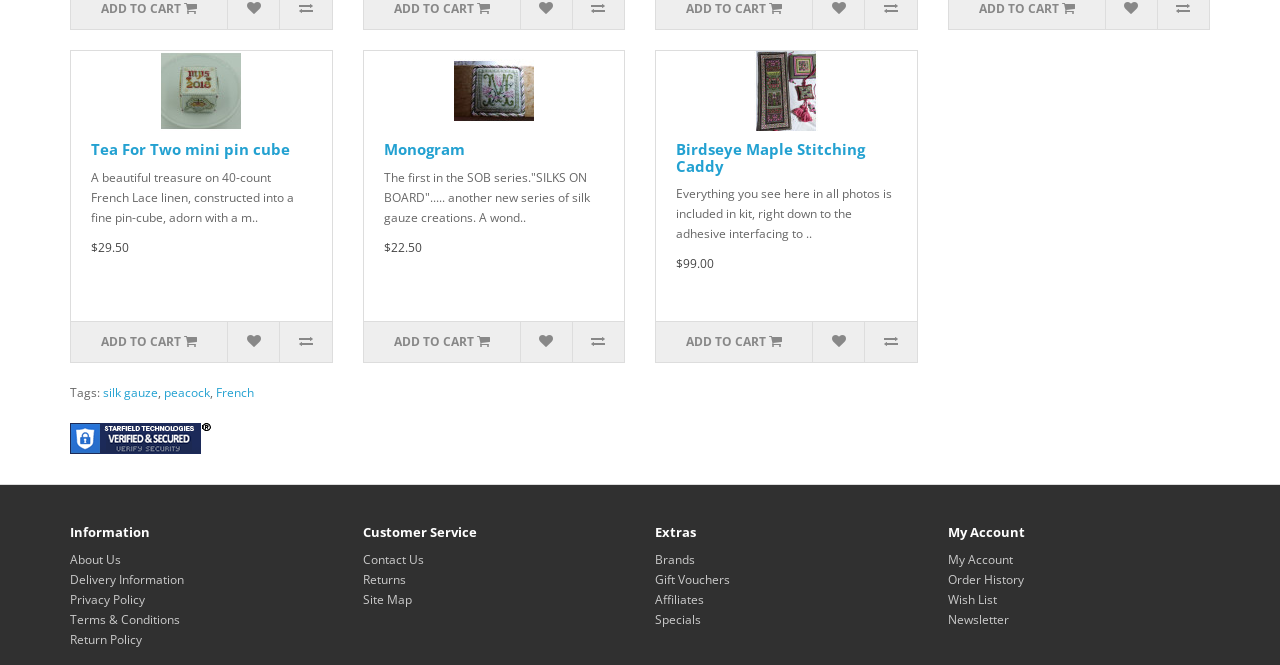Specify the bounding box coordinates of the element's area that should be clicked to execute the given instruction: "View order history". The coordinates should be four float numbers between 0 and 1, i.e., [left, top, right, bottom].

[0.74, 0.858, 0.8, 0.884]